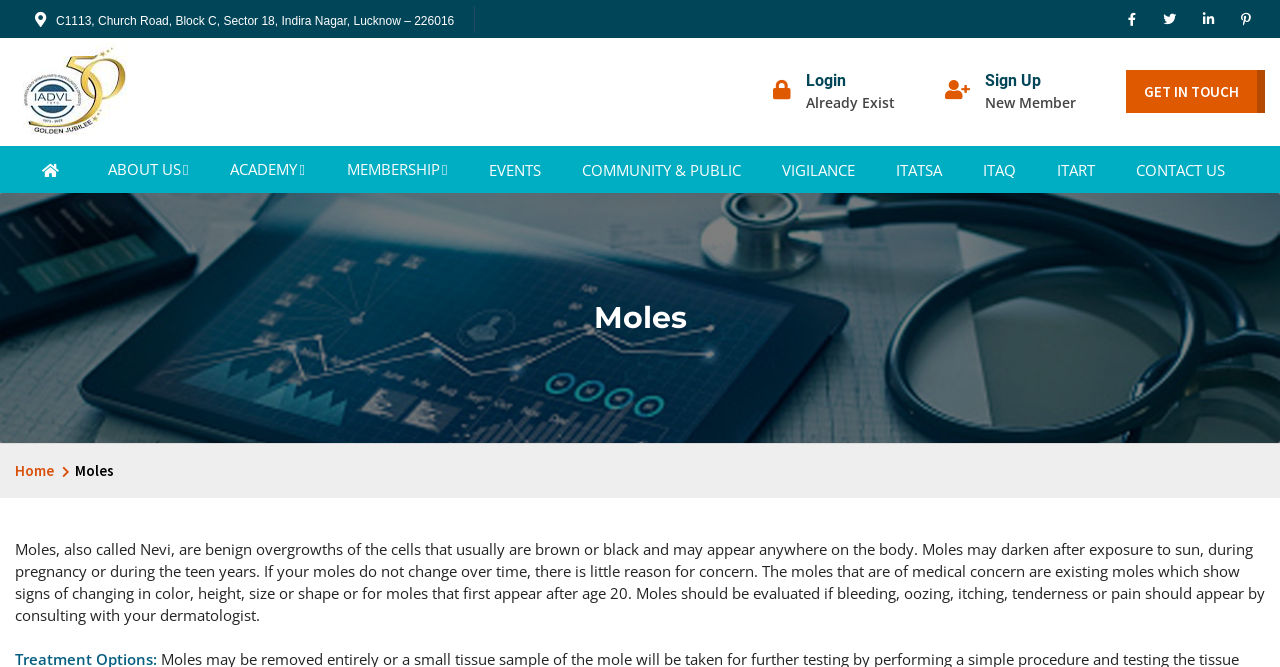Identify the bounding box coordinates of the HTML element based on this description: "contact us".

[0.878, 0.22, 0.967, 0.289]